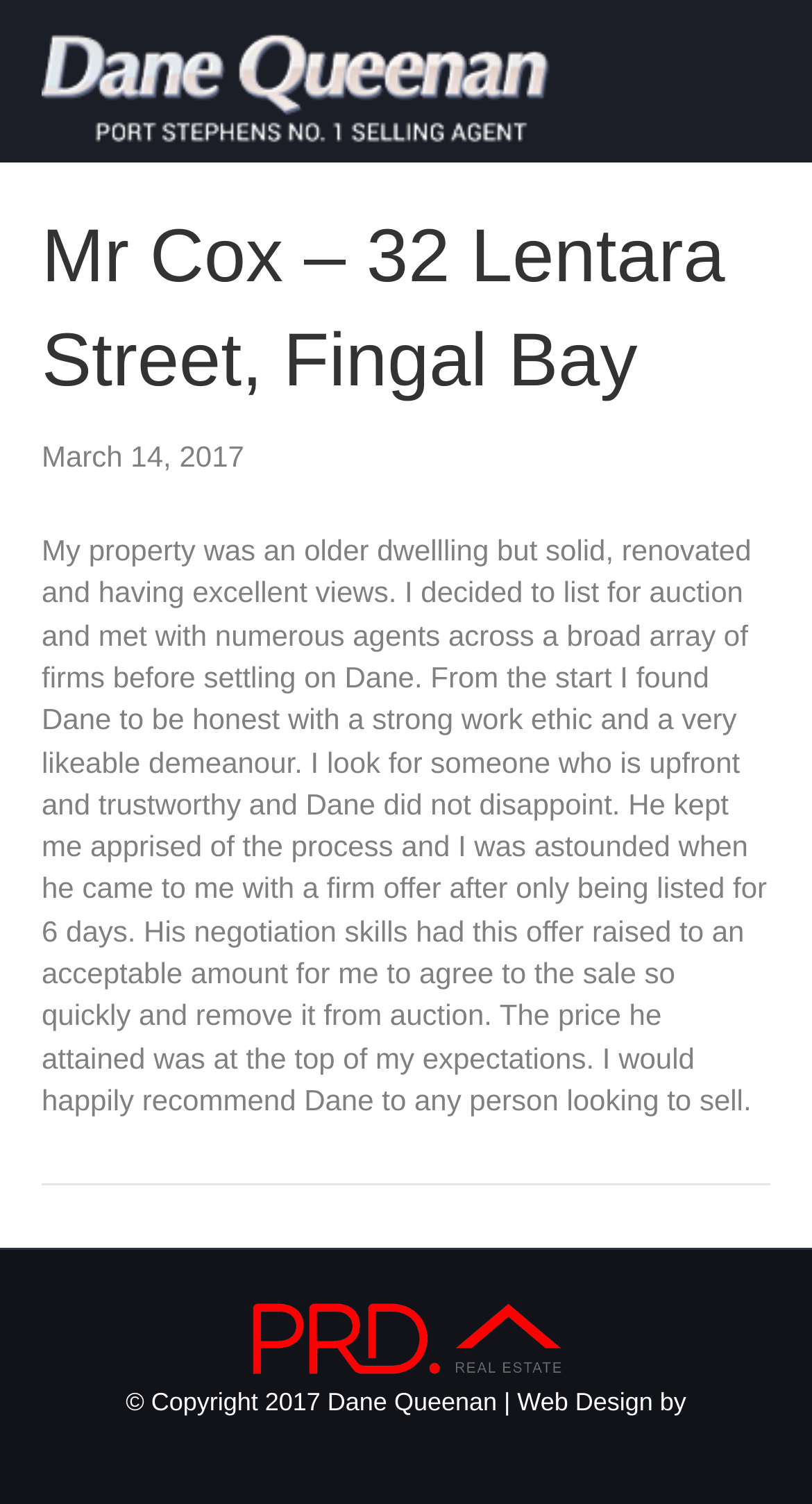Generate a comprehensive description of the contents of the webpage.

The webpage appears to be a review or testimonial page for a real estate agent, Dane Queenan. At the top left of the page, there is a link to Dane Queenan's profile, accompanied by a small image of him. To the right of this, there is a button labeled "MENU". 

Below this top section, the main content of the page is divided into an article section. The article section has a heading that reads "Mr Cox – 32 Lentara Street, Fingal Bay", which is likely the title of the review or testimonial. Below the heading, there is a static text element displaying the date "March 14, 2017". 

The main content of the review or testimonial is a block of text that describes the experience of working with Dane Queenan. The text is quite lengthy and provides a detailed account of the reviewer's experience, including their impressions of Dane's honesty, work ethic, and negotiation skills. The text also mentions the successful sale of the reviewer's property, which was listed for auction and sold quickly due to Dane's efforts. The reviewer concludes by stating that they would happily recommend Dane to others.